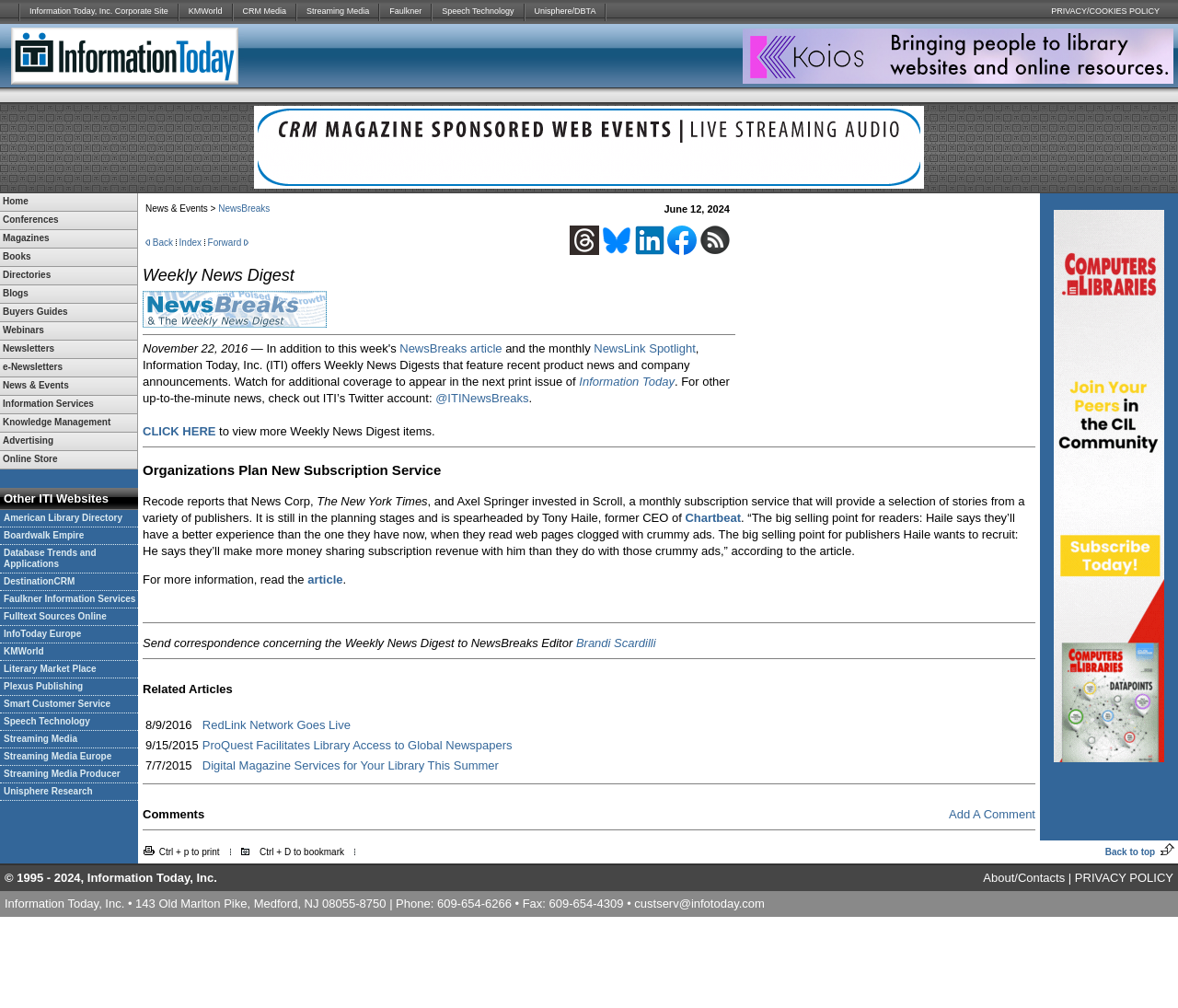Identify the bounding box of the UI component described as: "News & Events".

[0.0, 0.374, 0.116, 0.392]